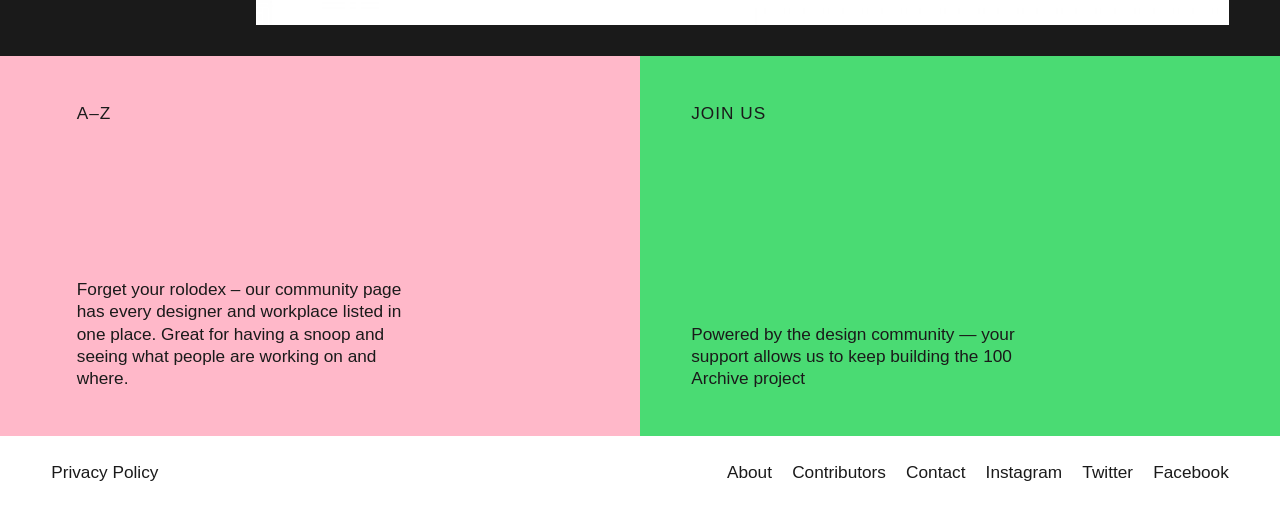Predict the bounding box for the UI component with the following description: "Twitter".

[0.846, 0.909, 0.885, 0.948]